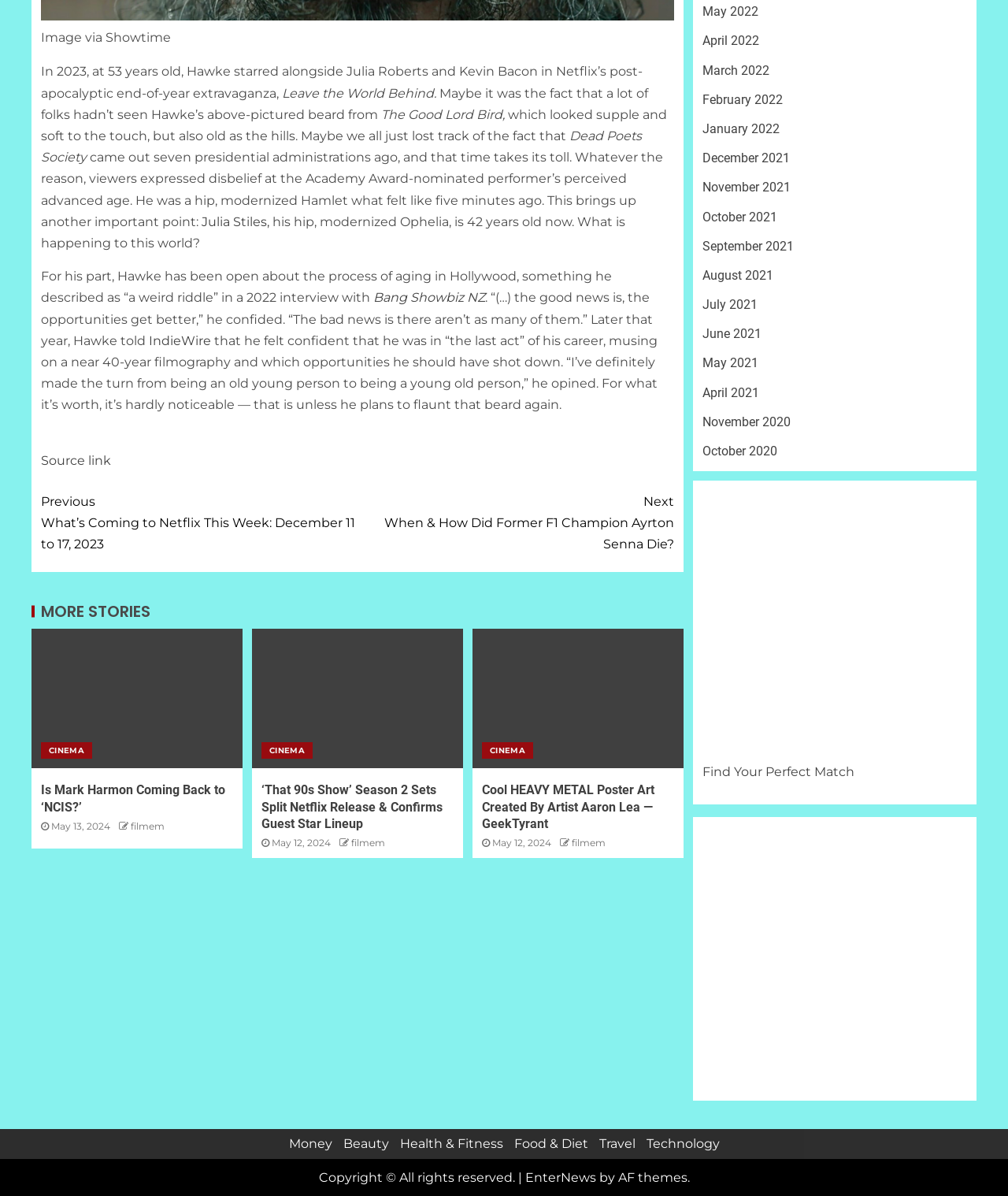Please find the bounding box coordinates of the element that needs to be clicked to perform the following instruction: "Check out the poster art created by Aaron Lea for HEAVY METAL". The bounding box coordinates should be four float numbers between 0 and 1, represented as [left, top, right, bottom].

[0.478, 0.654, 0.669, 0.696]